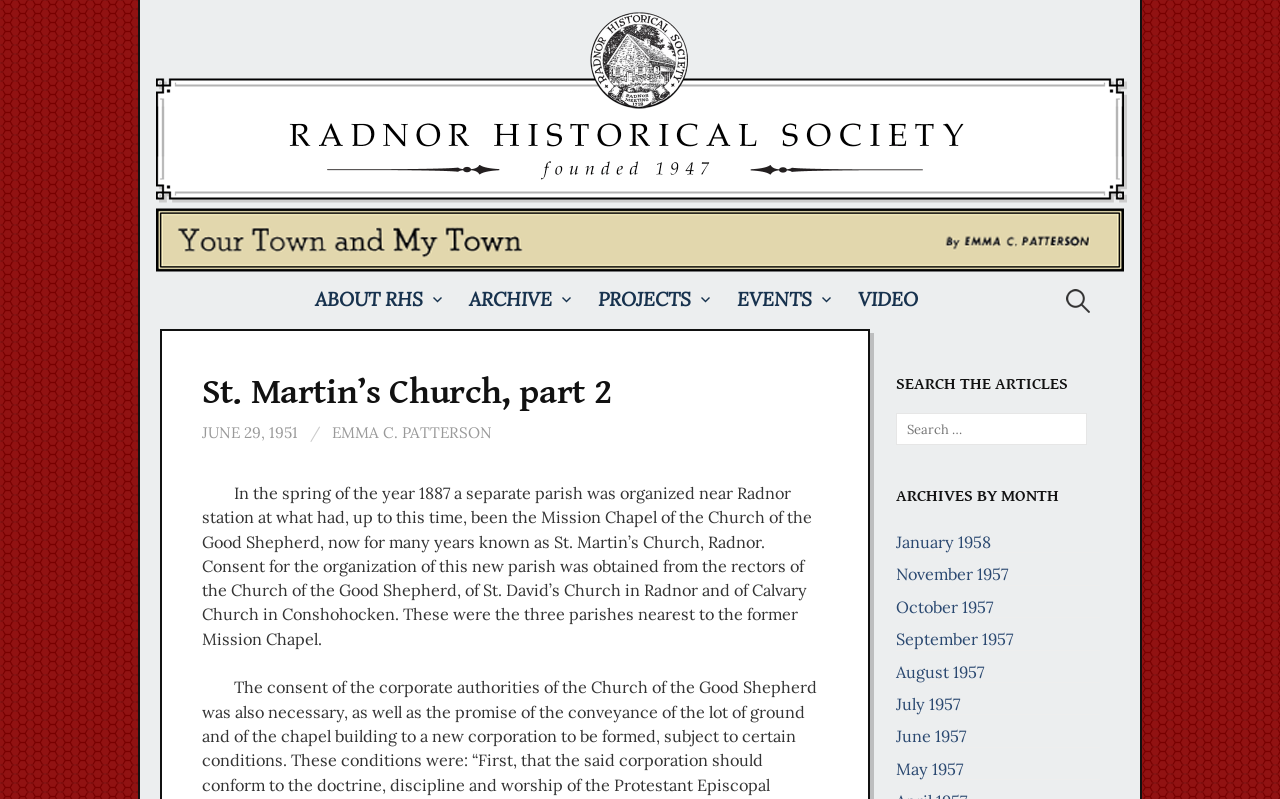Please determine the bounding box coordinates for the UI element described as: "Events".

[0.561, 0.337, 0.656, 0.412]